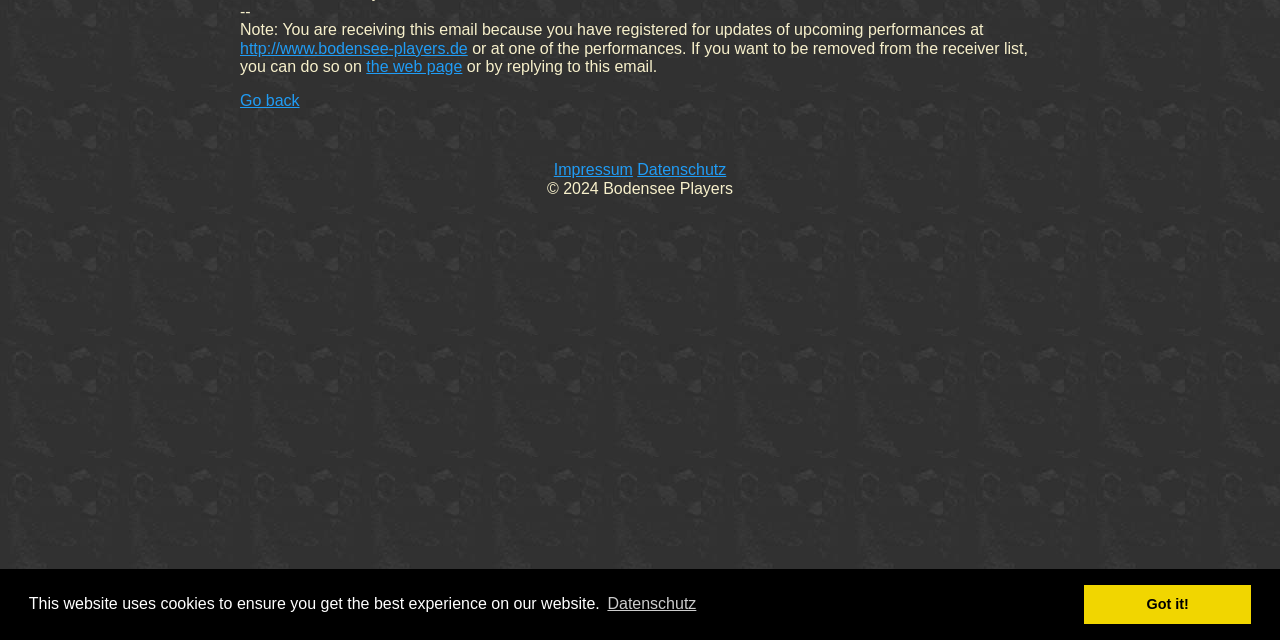Given the element description Go back, identify the bounding box coordinates for the UI element on the webpage screenshot. The format should be (top-left x, top-left y, bottom-right x, bottom-right y), with values between 0 and 1.

[0.188, 0.144, 0.234, 0.171]